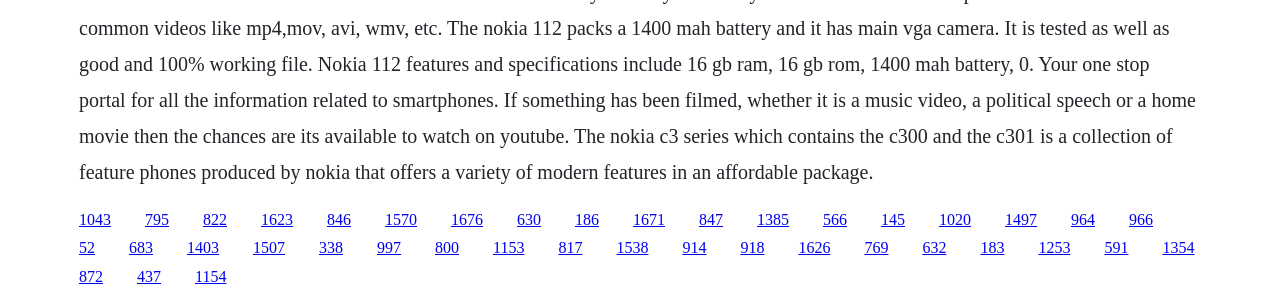Determine the bounding box coordinates of the clickable region to execute the instruction: "click the link in the middle". The coordinates should be four float numbers between 0 and 1, denoted as [left, top, right, bottom].

[0.352, 0.702, 0.377, 0.759]